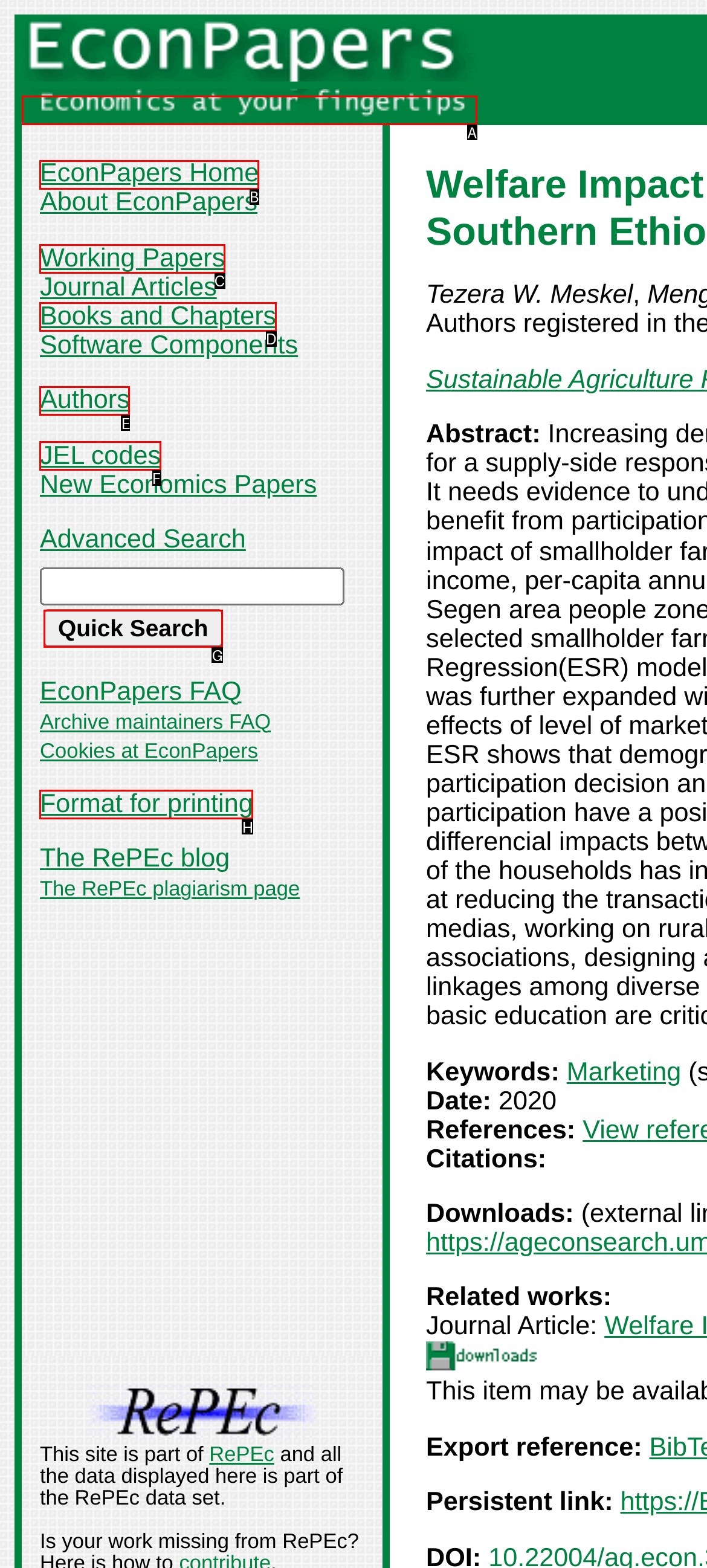Identify which lettered option completes the task: Search using the 'Quick Search' button. Provide the letter of the correct choice.

G